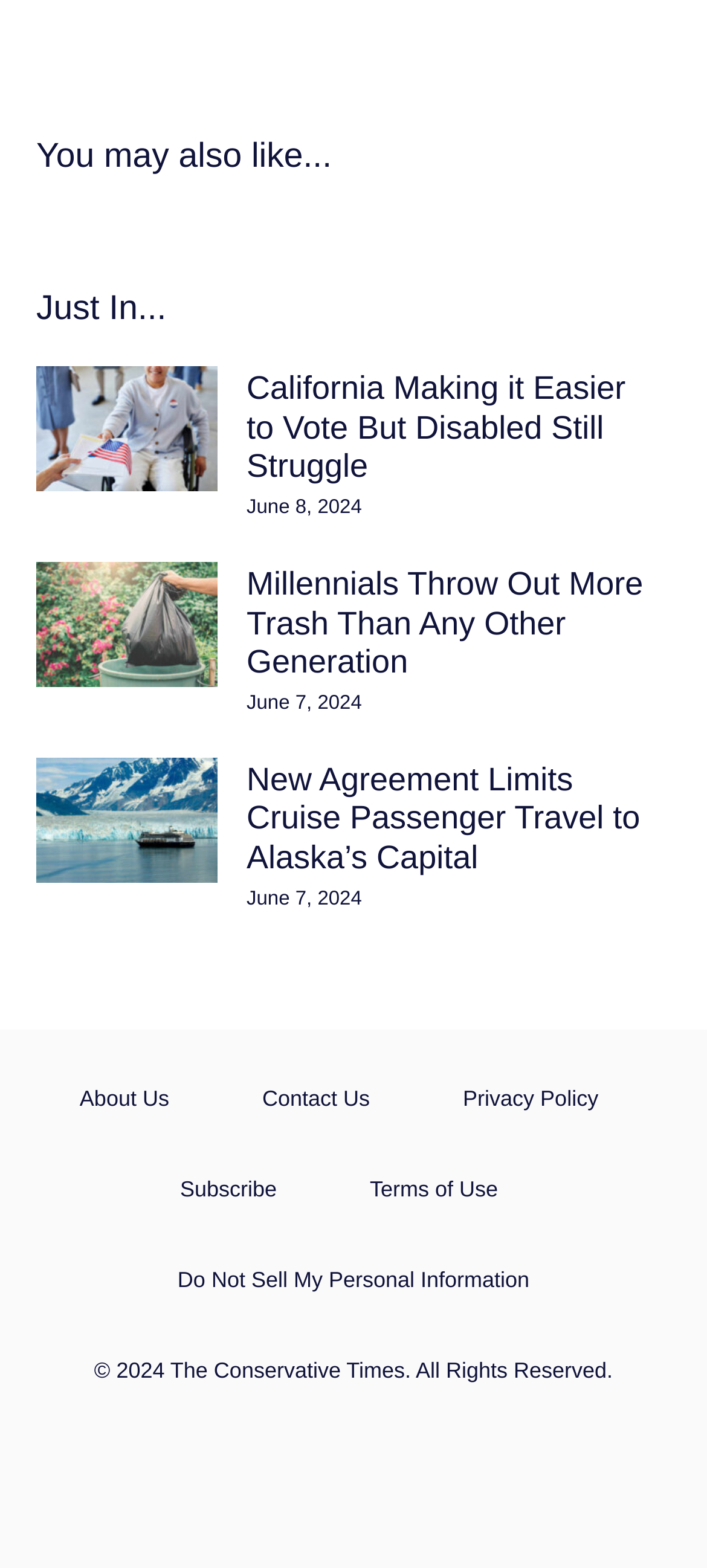Please find the bounding box coordinates for the clickable element needed to perform this instruction: "Learn about millennials throwing out more trash".

[0.051, 0.358, 0.308, 0.438]